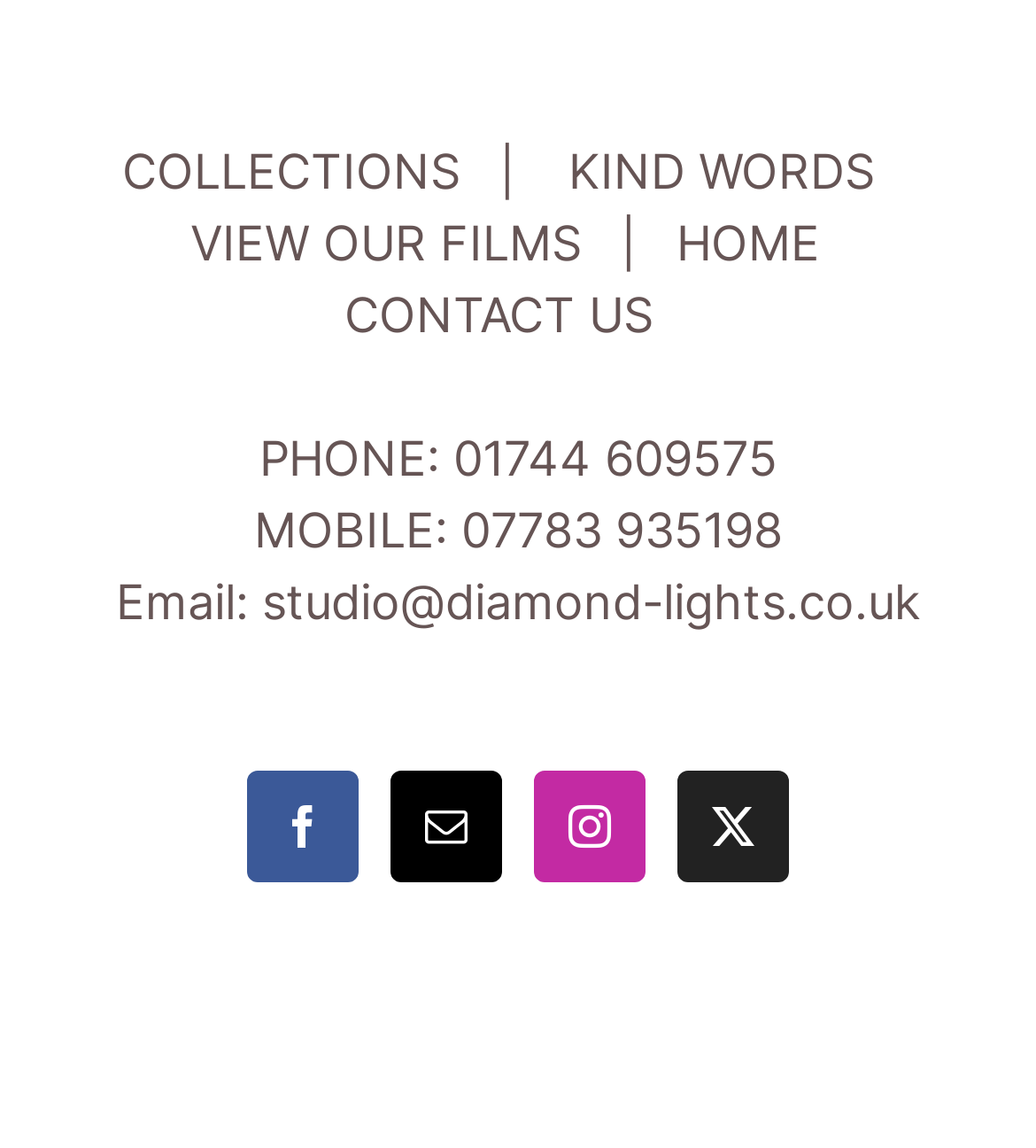Please specify the bounding box coordinates for the clickable region that will help you carry out the instruction: "Learn about Family Court Self Represented Litigant Guide".

None